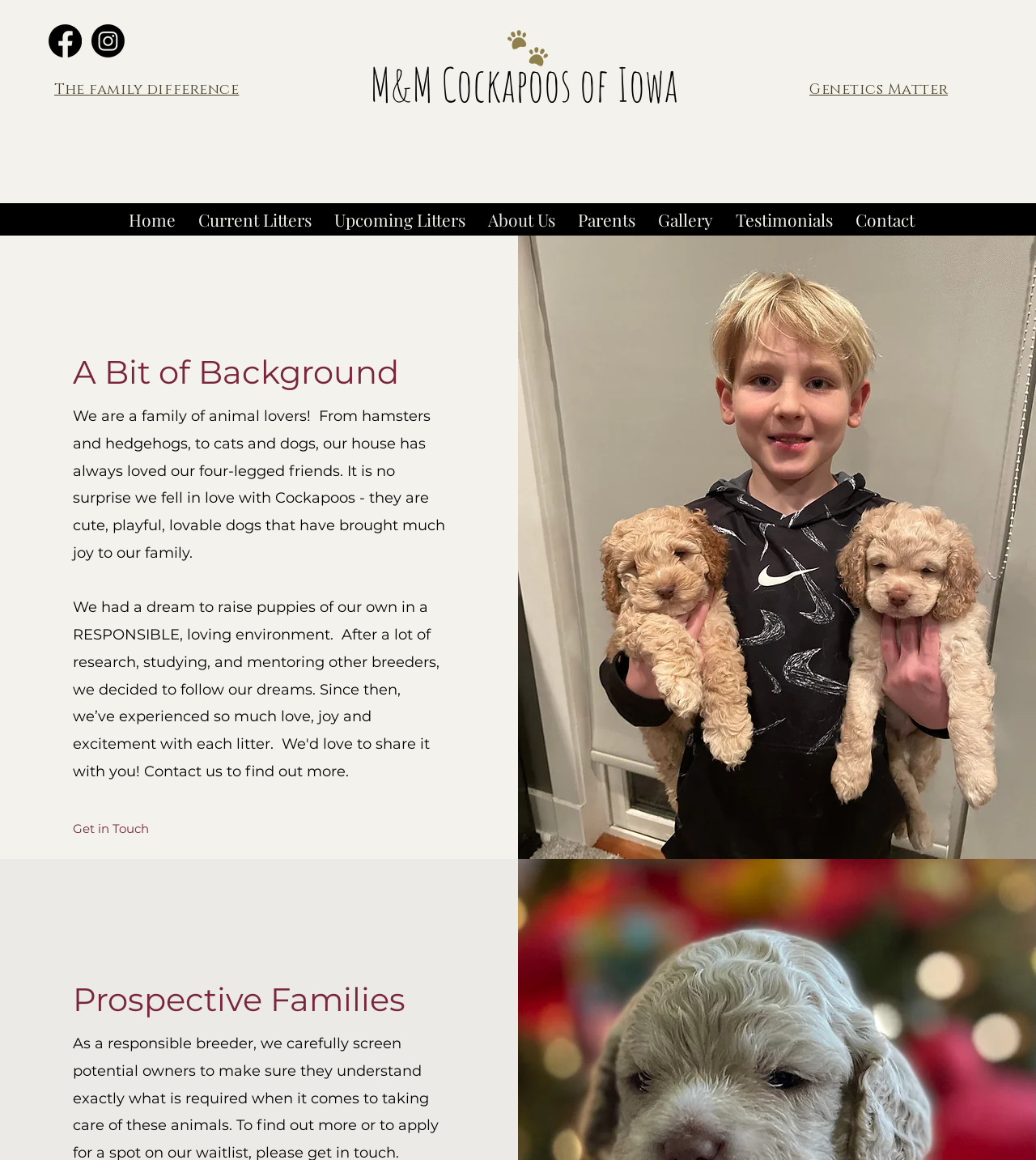Is there an image on the page?
Could you please answer the question thoroughly and with as much detail as possible?

I found an image element with the text 'IMG_4104_edited.jpg' located in the middle of the page, which indicates that there is an image on the page.